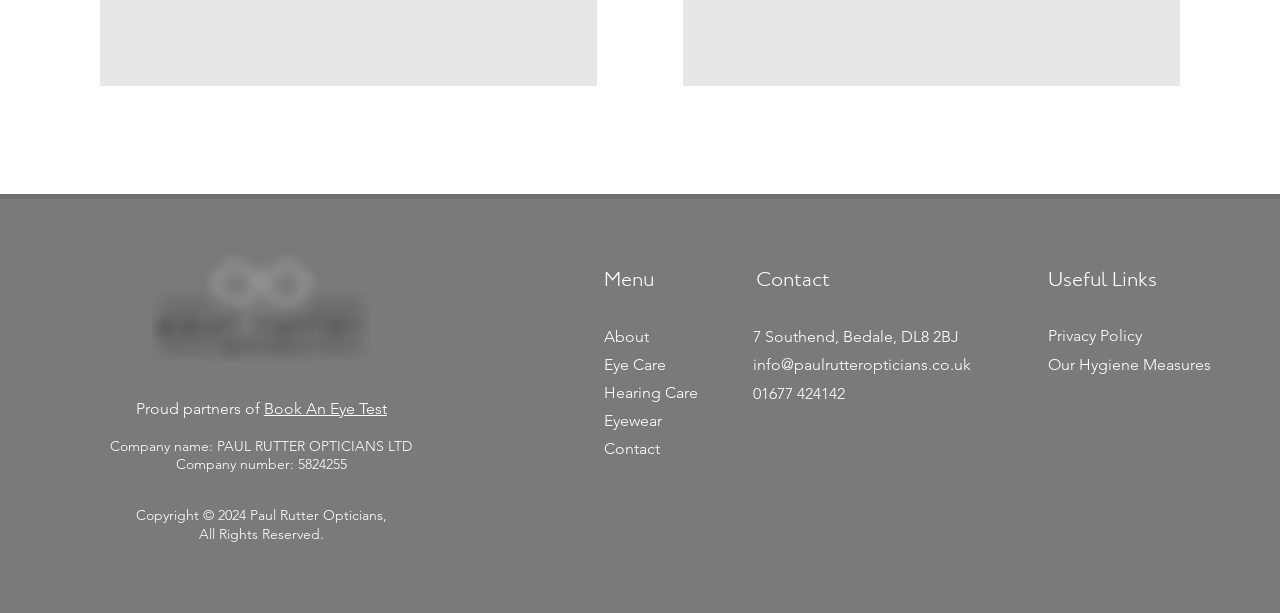What type of care does the opticians provide?
Based on the visual information, provide a detailed and comprehensive answer.

The opticians provide both Eye Care and Hearing Care, as indicated by the links in the navigation menu, which include 'Eye Care' and 'Hearing Care'.